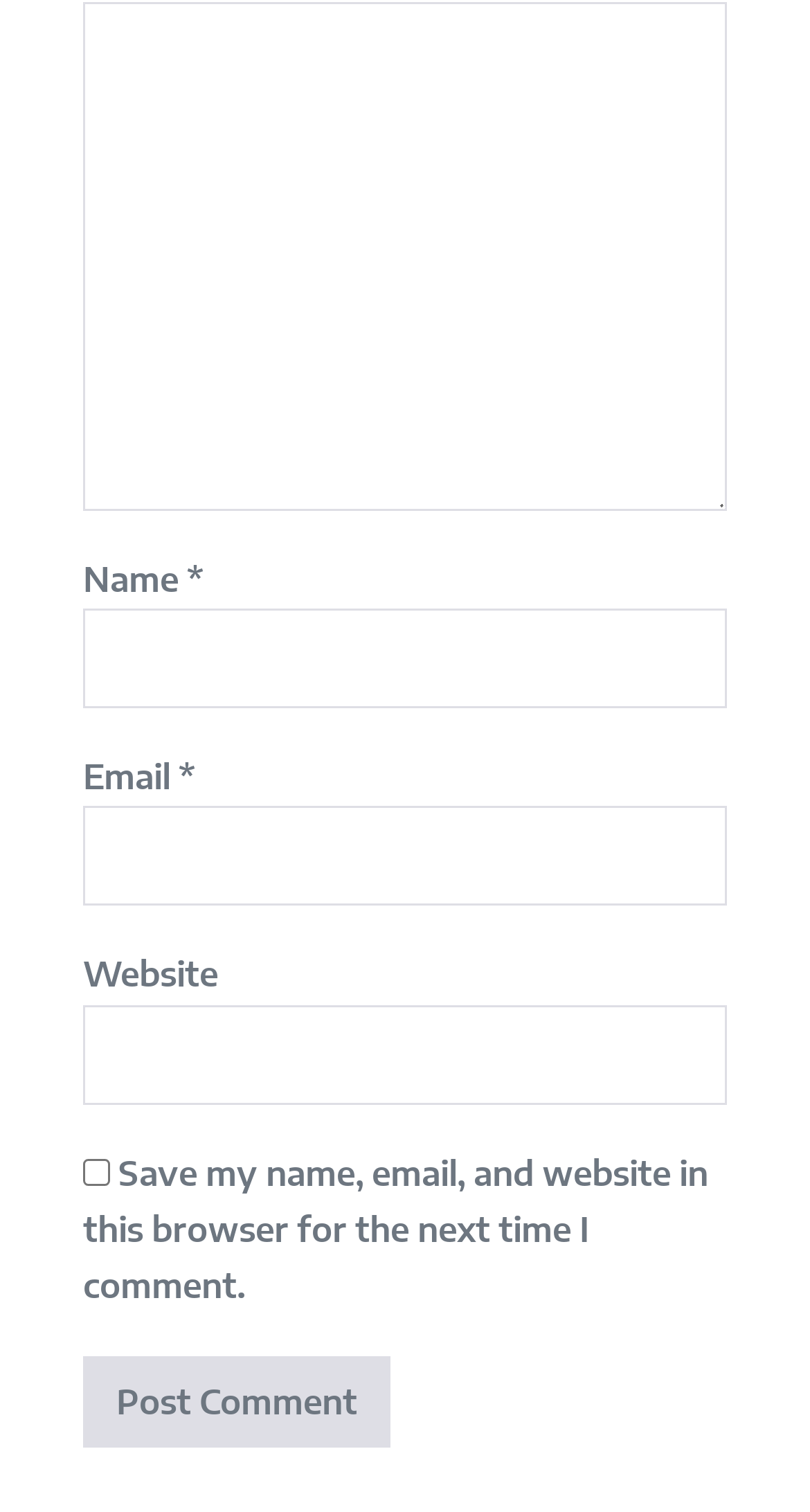Find and provide the bounding box coordinates for the UI element described here: "parent_node: Website name="url"". The coordinates should be given as four float numbers between 0 and 1: [left, top, right, bottom].

[0.103, 0.664, 0.897, 0.73]